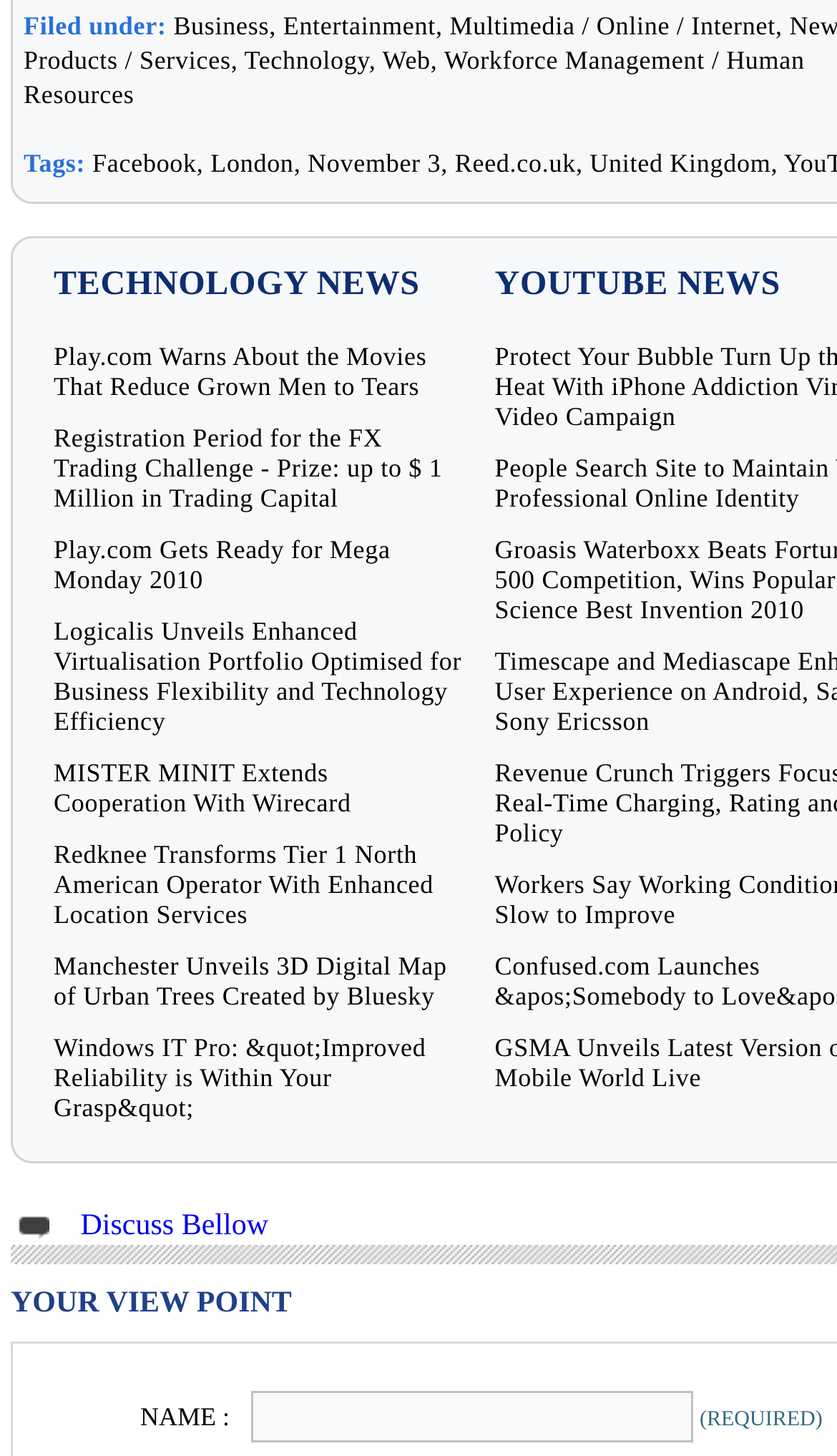Determine the bounding box coordinates of the region I should click to achieve the following instruction: "Read the 'TECHNOLOGY NEWS'". Ensure the bounding box coordinates are four float numbers between 0 and 1, i.e., [left, top, right, bottom].

[0.064, 0.183, 0.502, 0.208]